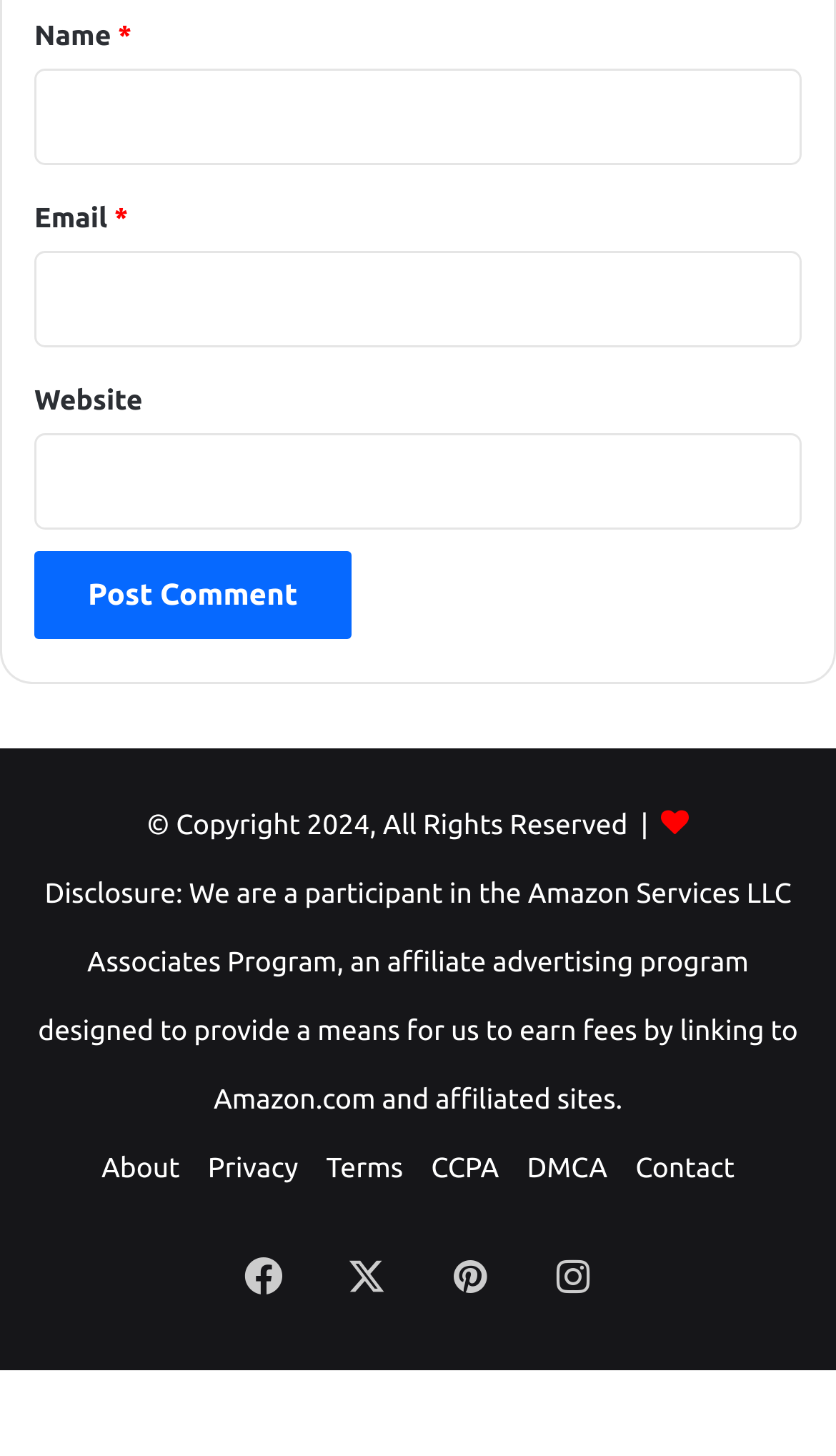Locate the bounding box of the UI element described in the following text: "name="submit" value="Post Comment"".

[0.041, 0.378, 0.42, 0.438]